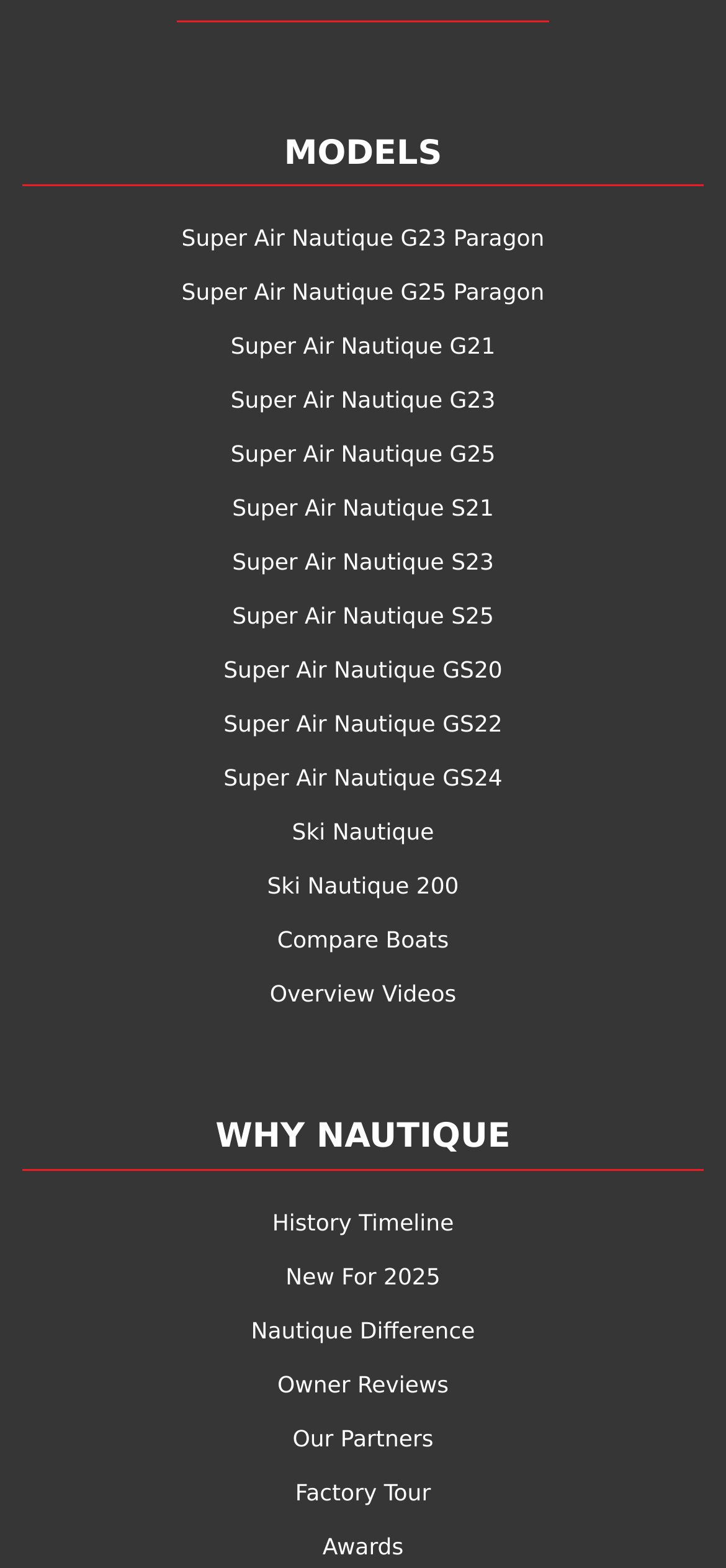What type of boats are listed on this webpage?
Examine the image and provide an in-depth answer to the question.

The webpage lists various models of Nautique boats, including Super Air Nautique G23 Paragon, Super Air Nautique G25 Paragon, Ski Nautique, and others, which suggests that the webpage is related to Nautique boats.